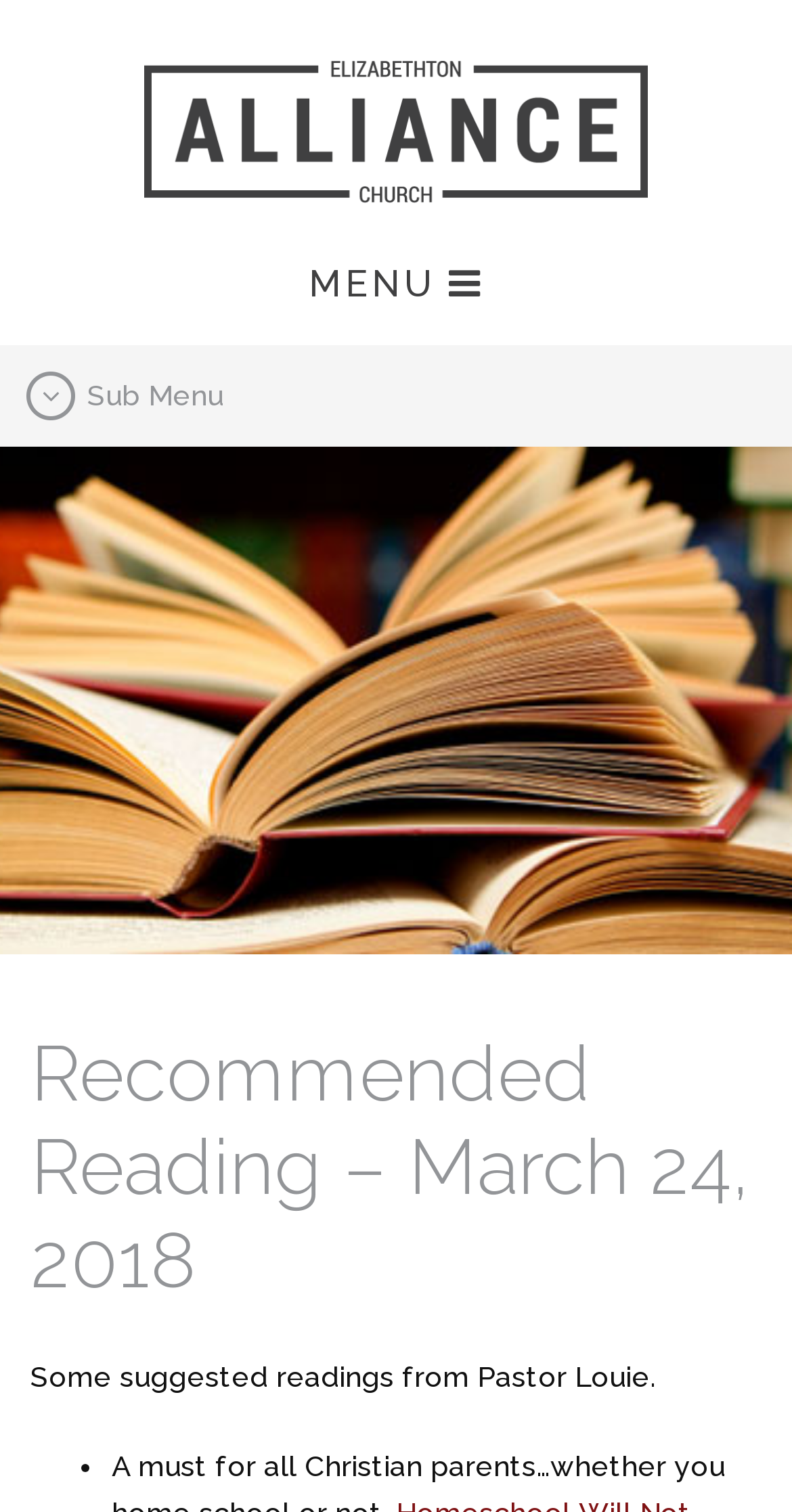Give a detailed account of the webpage, highlighting key information.

The webpage is titled "Recommended Reading – March 24, 2018 – Elizabethton Alliance Church" and features a prominent heading with the church's name at the top left corner. Below the heading is a link to the church's website, accompanied by a small image of the church's logo. 

To the right of the church's logo is a "MENU" button with an arrow icon. Further down the page, on the left side, is another button with a folder and arrow icon, which appears to be a sub-menu button.

The main content of the page is a recommended reading section, headed by a title "Recommended Reading – March 24, 2018" at the top center of the page. Below this title is a brief introduction that reads "Some suggested readings from Pastor Louie." 

The page also features a list, indicated by a bullet point, which is likely to contain the suggested readings. However, the exact content of the list is not specified.